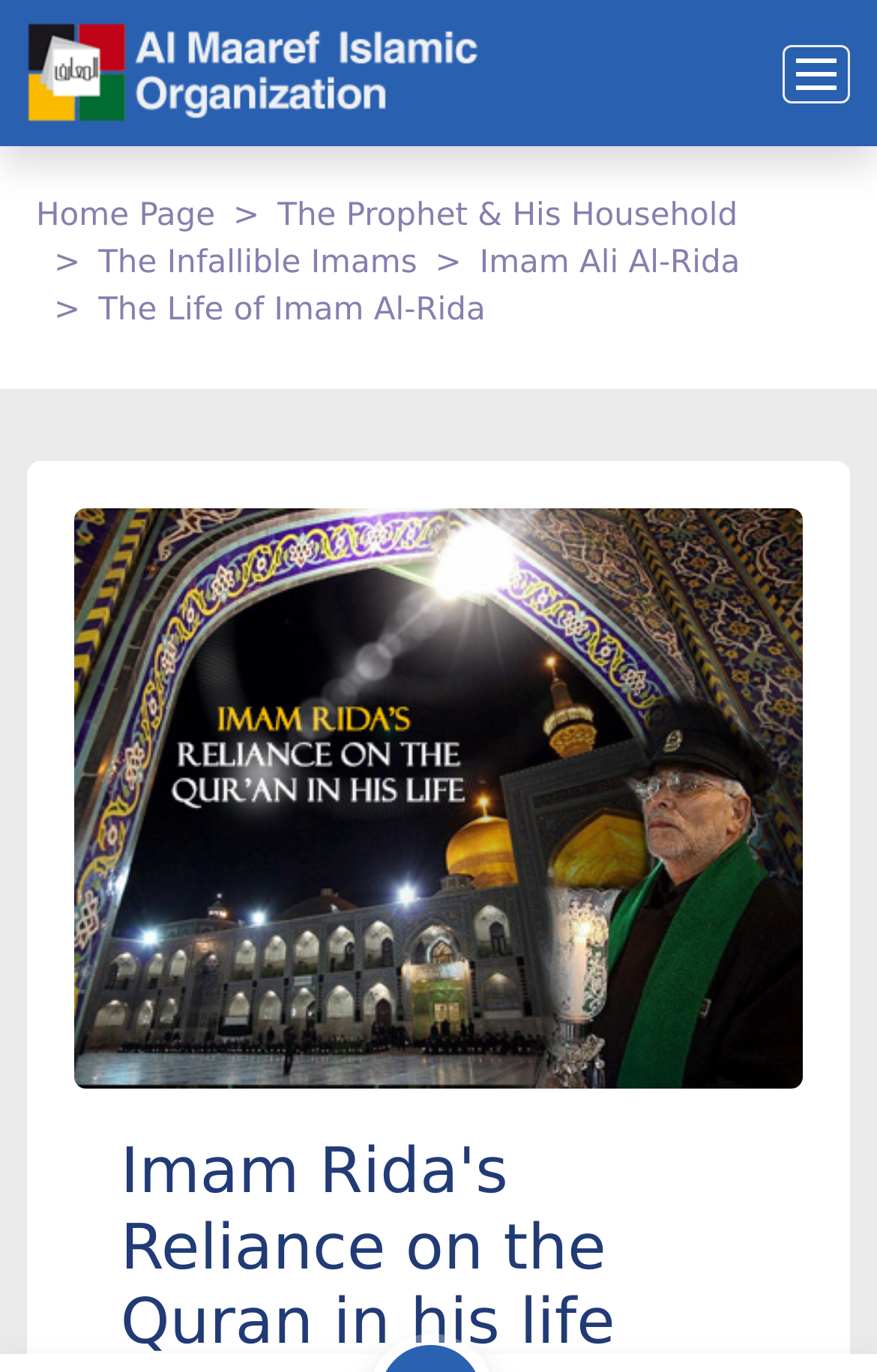Given the element description "The Prophet & His Household" in the screenshot, predict the bounding box coordinates of that UI element.

[0.316, 0.144, 0.841, 0.17]